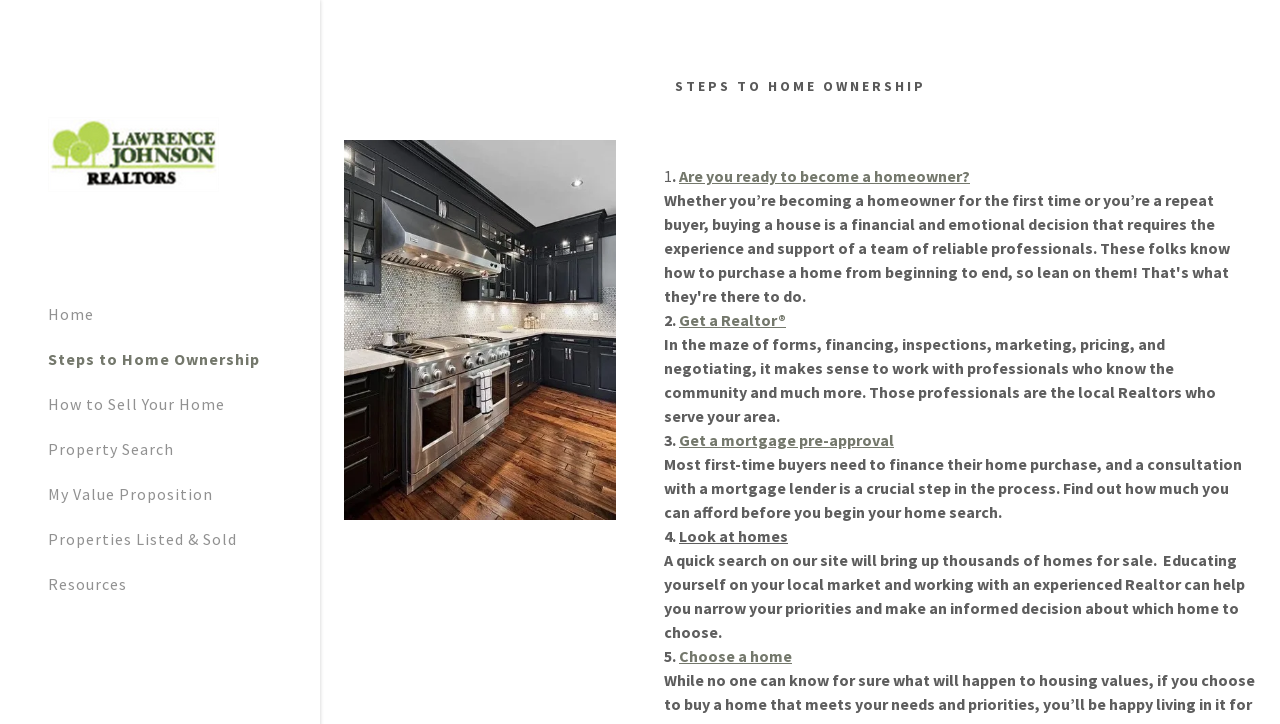Specify the bounding box coordinates of the area that needs to be clicked to achieve the following instruction: "Contact via phone".

None